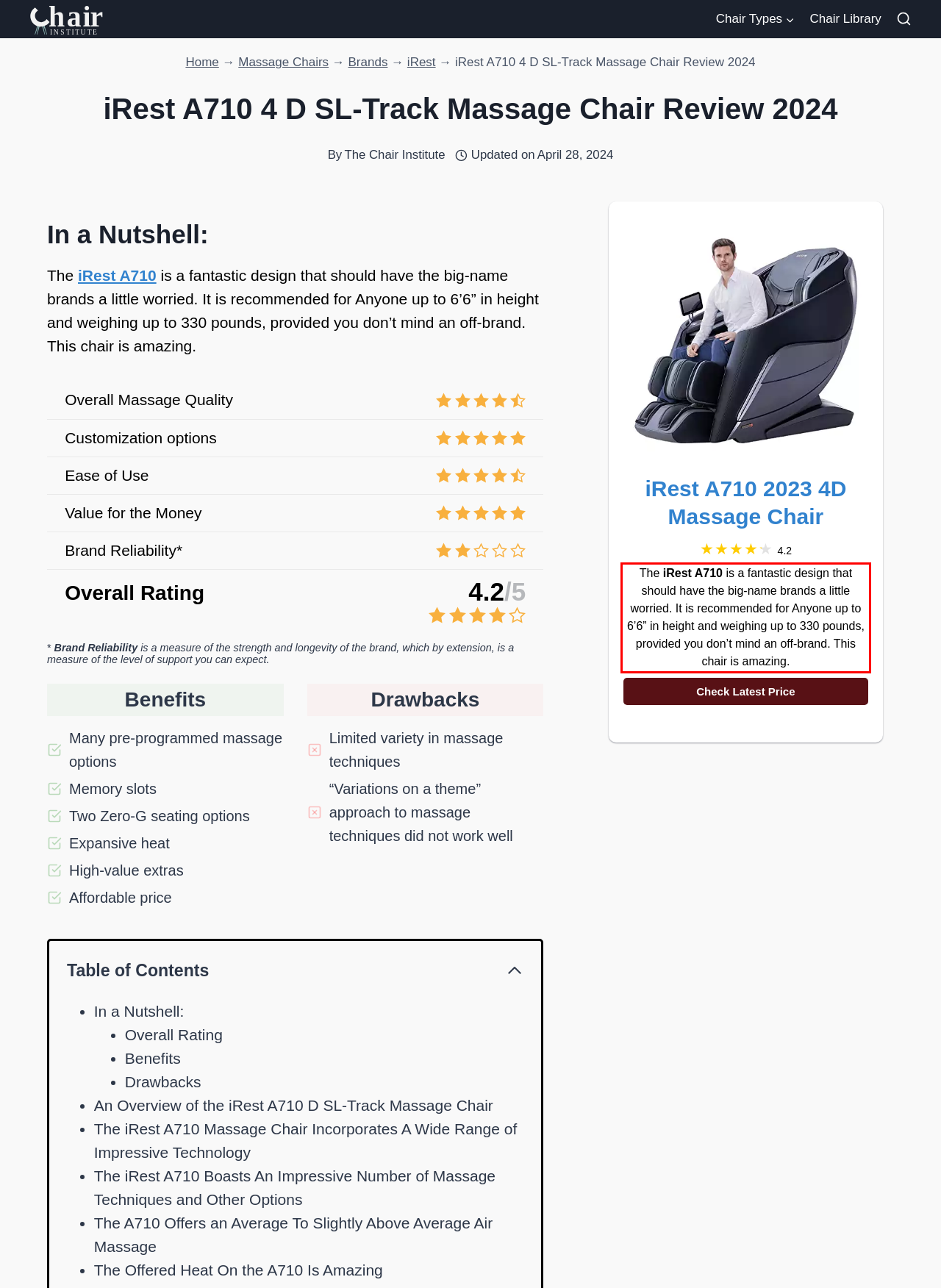Please analyze the screenshot of a webpage and extract the text content within the red bounding box using OCR.

The iRest A710 is a fantastic design that should have the big-name brands a little worried. It is recommended for Anyone up to 6’6” in height and weighing up to 330 pounds, provided you don’t mind an off-brand. This chair is amazing.